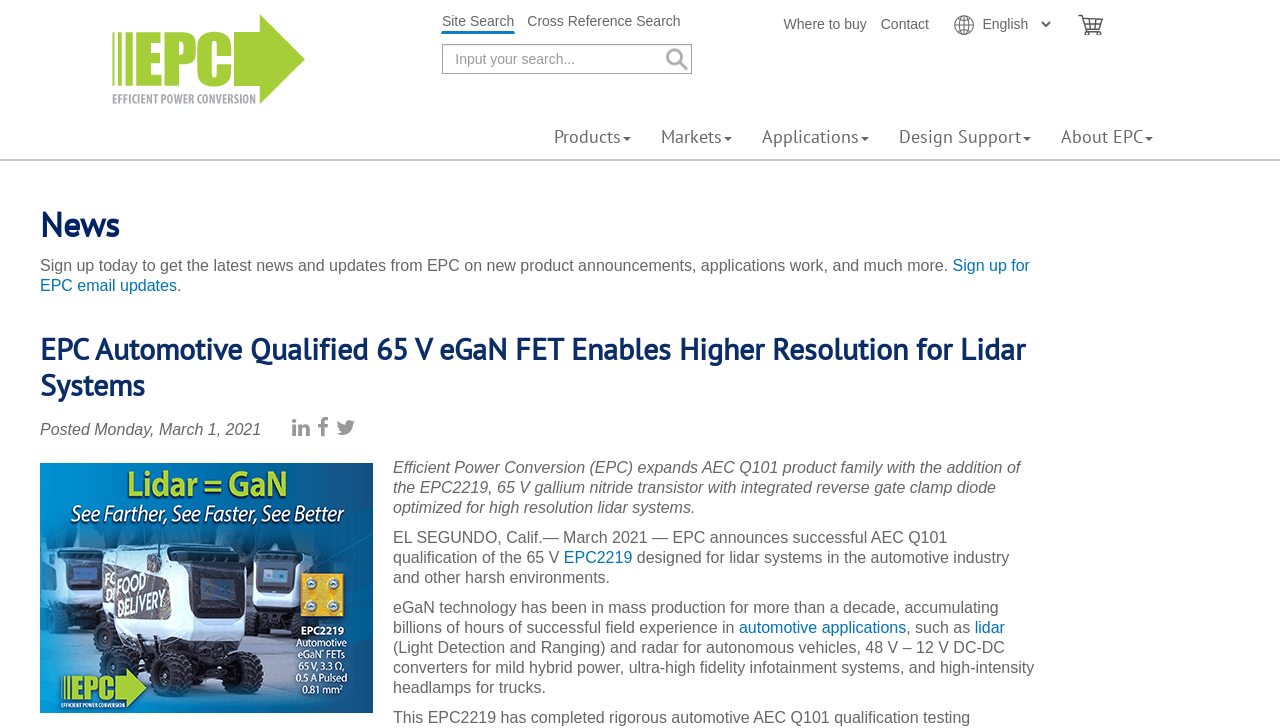What is the company name?
Provide a detailed answer to the question, using the image to inform your response.

The company name can be found in the top-left corner of the webpage, where the logo is located. The image description and the link text both indicate that the company name is Efficient Power Conversion Corporation.